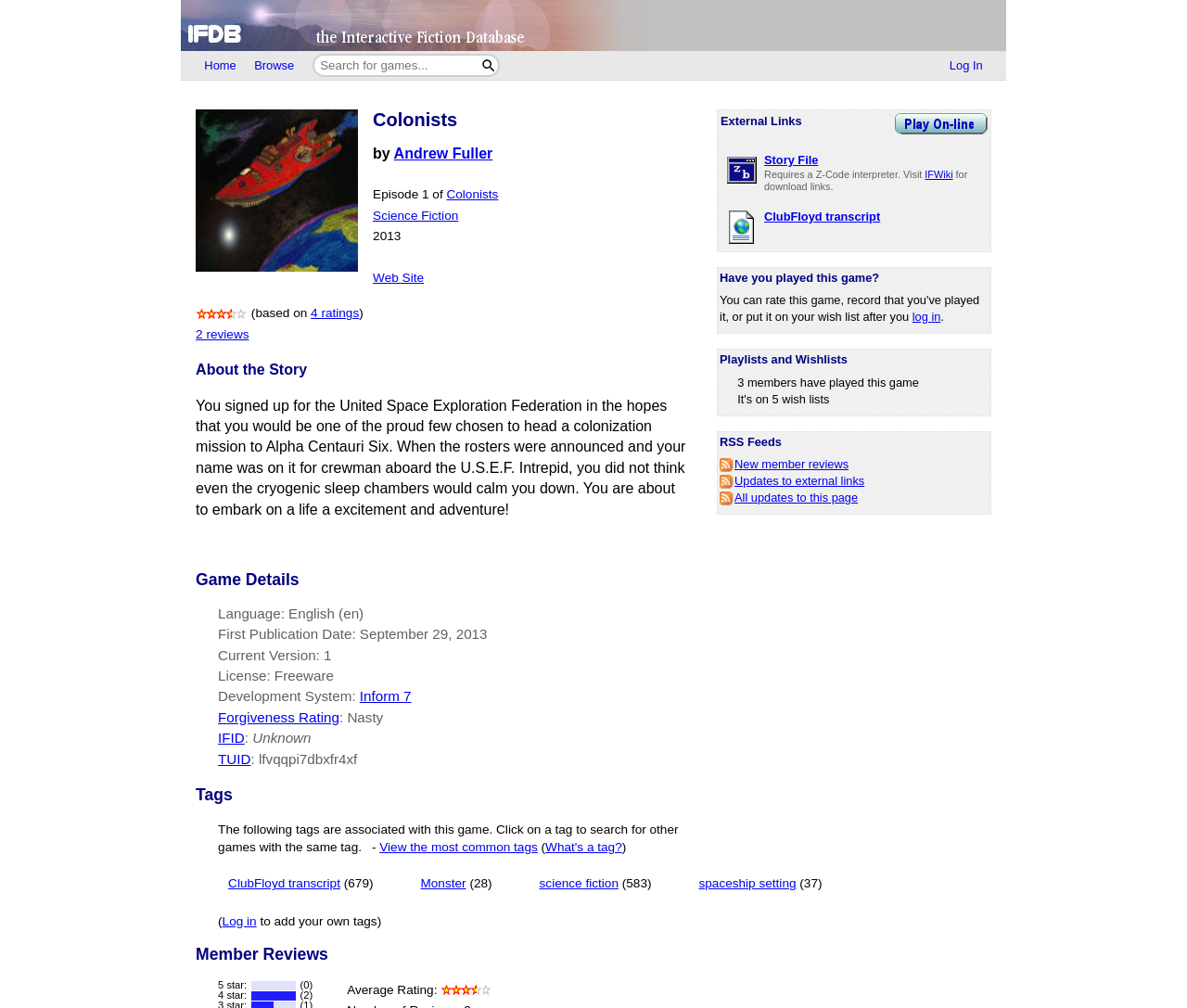Using the details from the image, please elaborate on the following question: How many members have played this game?

I found the answer by looking at the link '3 members have played this game' in the 'Playlists and Wishlists' section, which is located in the table with the bounding box coordinates [0.604, 0.346, 0.835, 0.413].